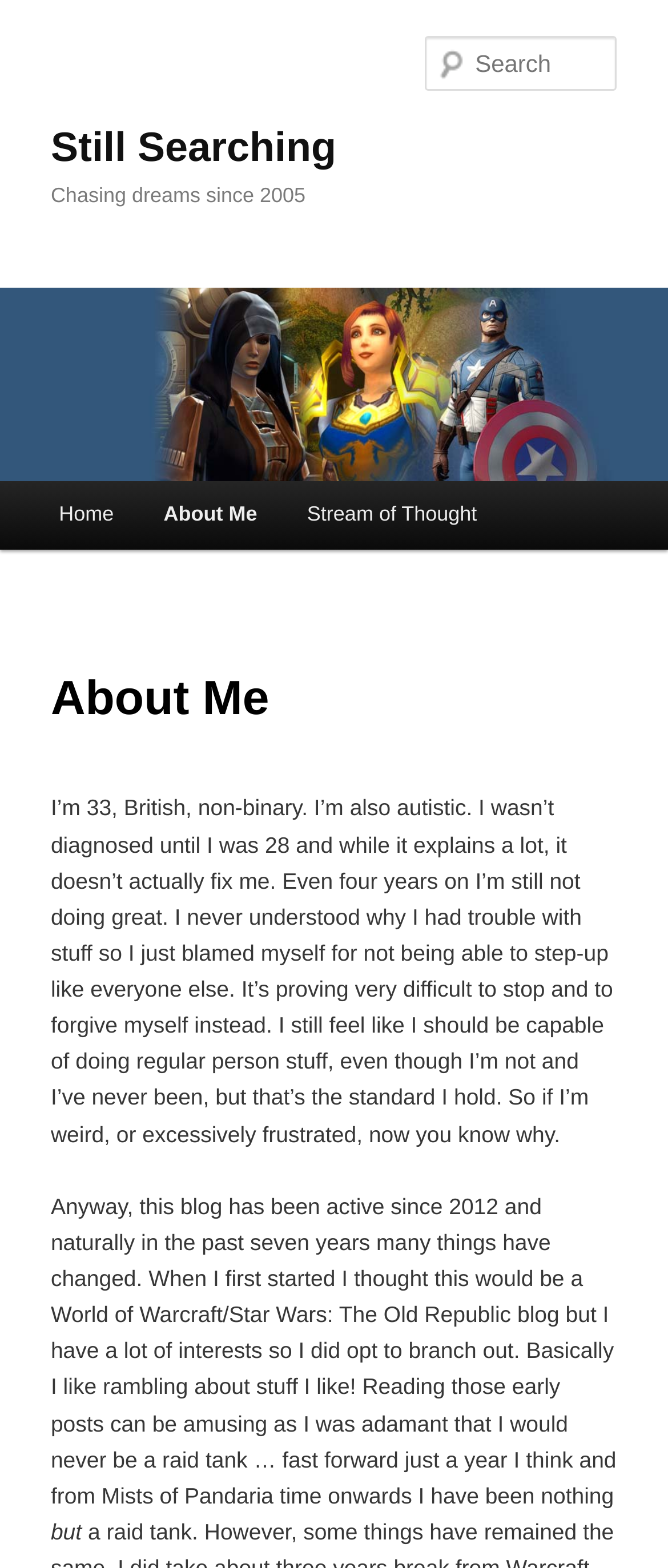Use a single word or phrase to answer the question:
What is the author's interest?

Rambling about stuff